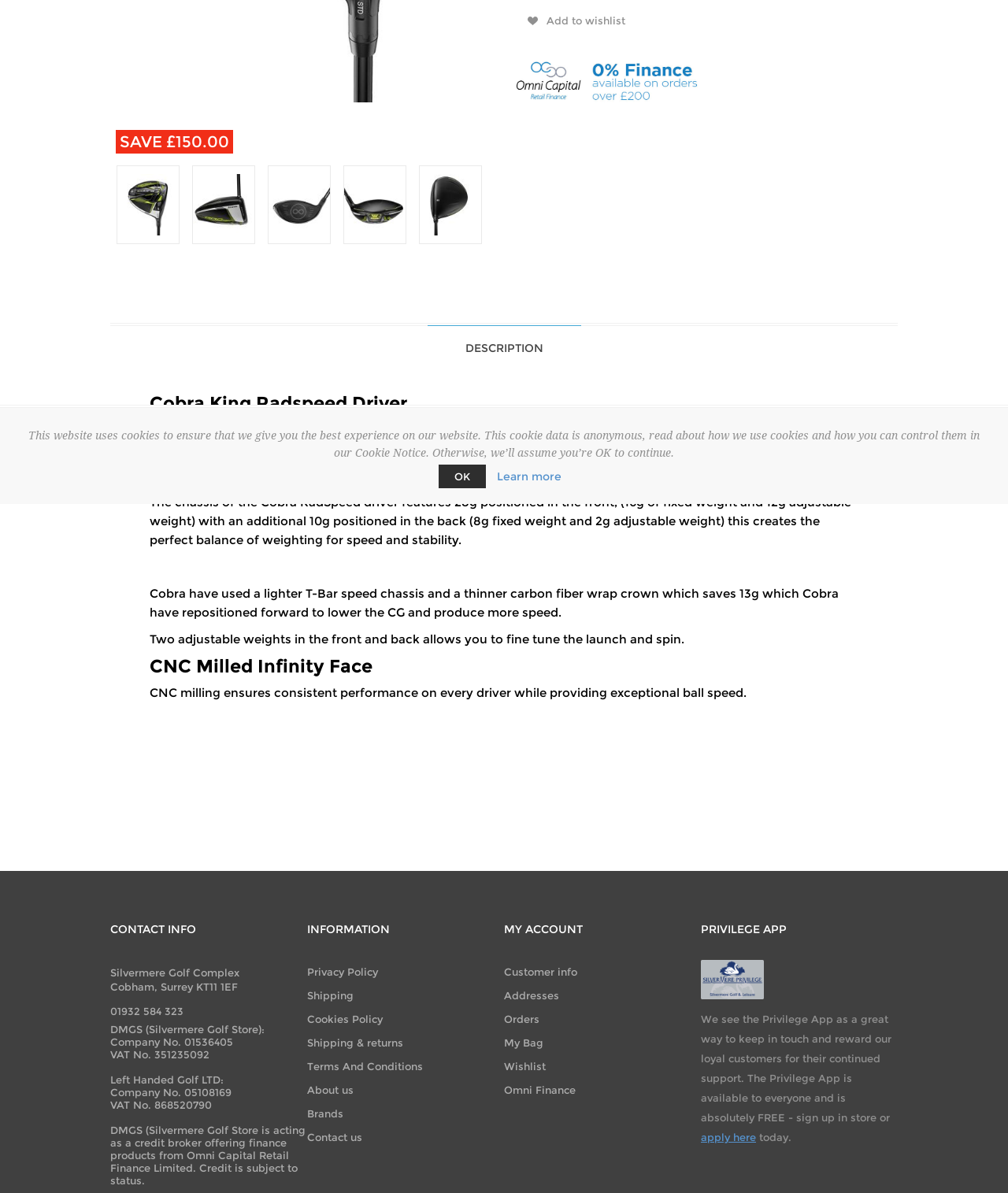Given the element description: "Privacy Policy", predict the bounding box coordinates of the UI element it refers to, using four float numbers between 0 and 1, i.e., [left, top, right, bottom].

[0.305, 0.805, 0.375, 0.824]